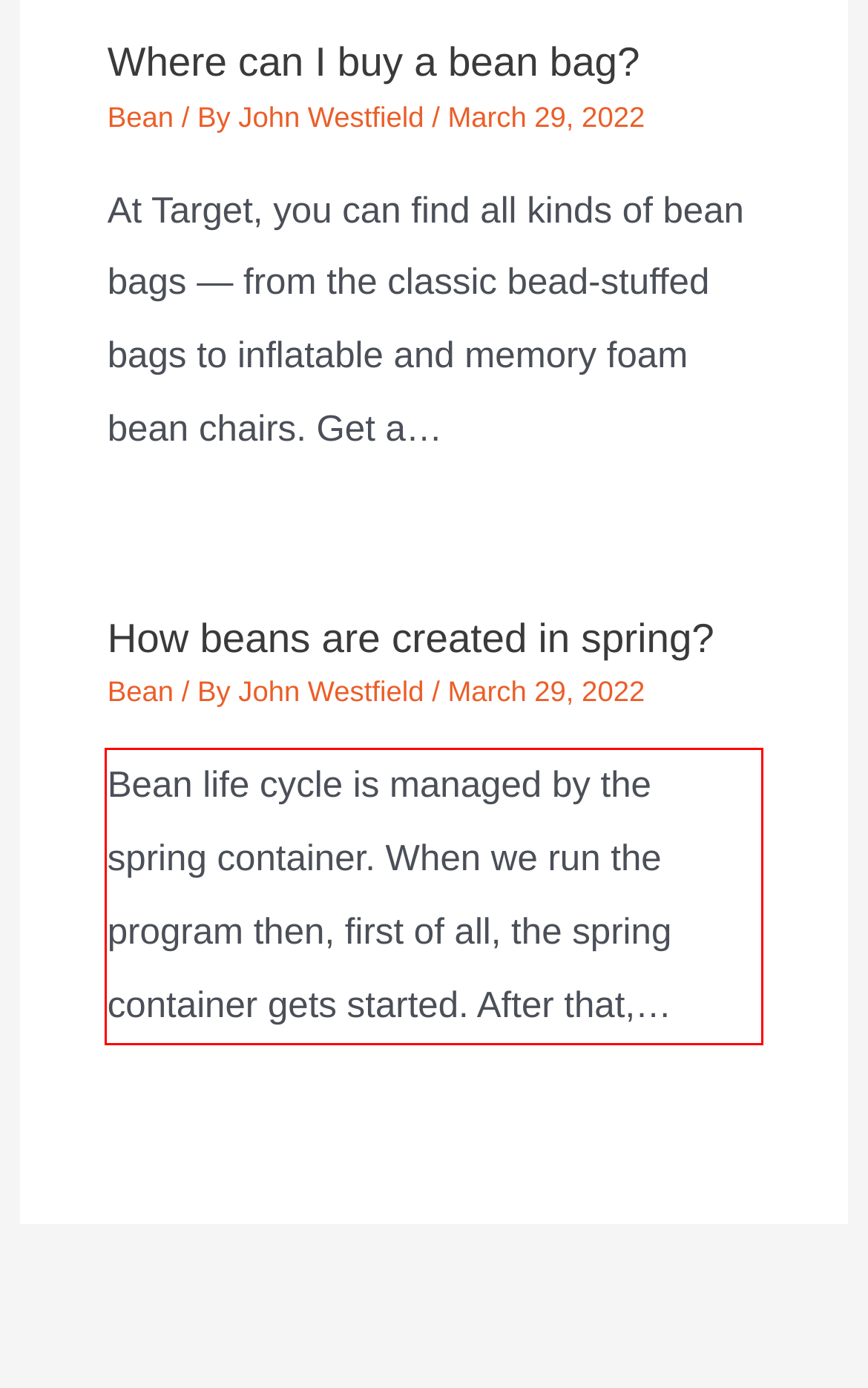You have a screenshot of a webpage, and there is a red bounding box around a UI element. Utilize OCR to extract the text within this red bounding box.

Bean life cycle is managed by the spring container. When we run the program then, first of all, the spring container gets started. After that,…